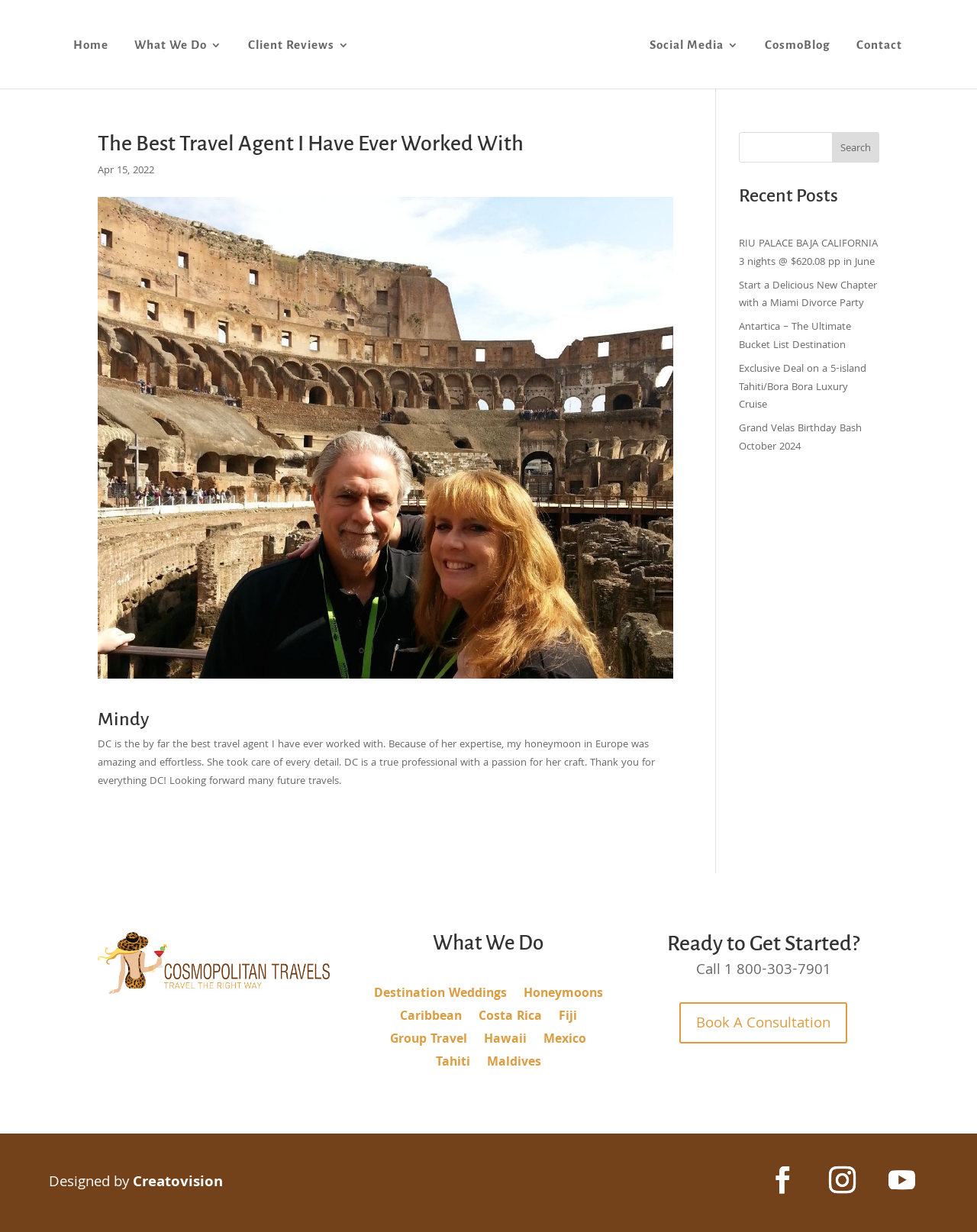Respond with a single word or phrase to the following question:
How many recent posts are listed on the webpage?

5